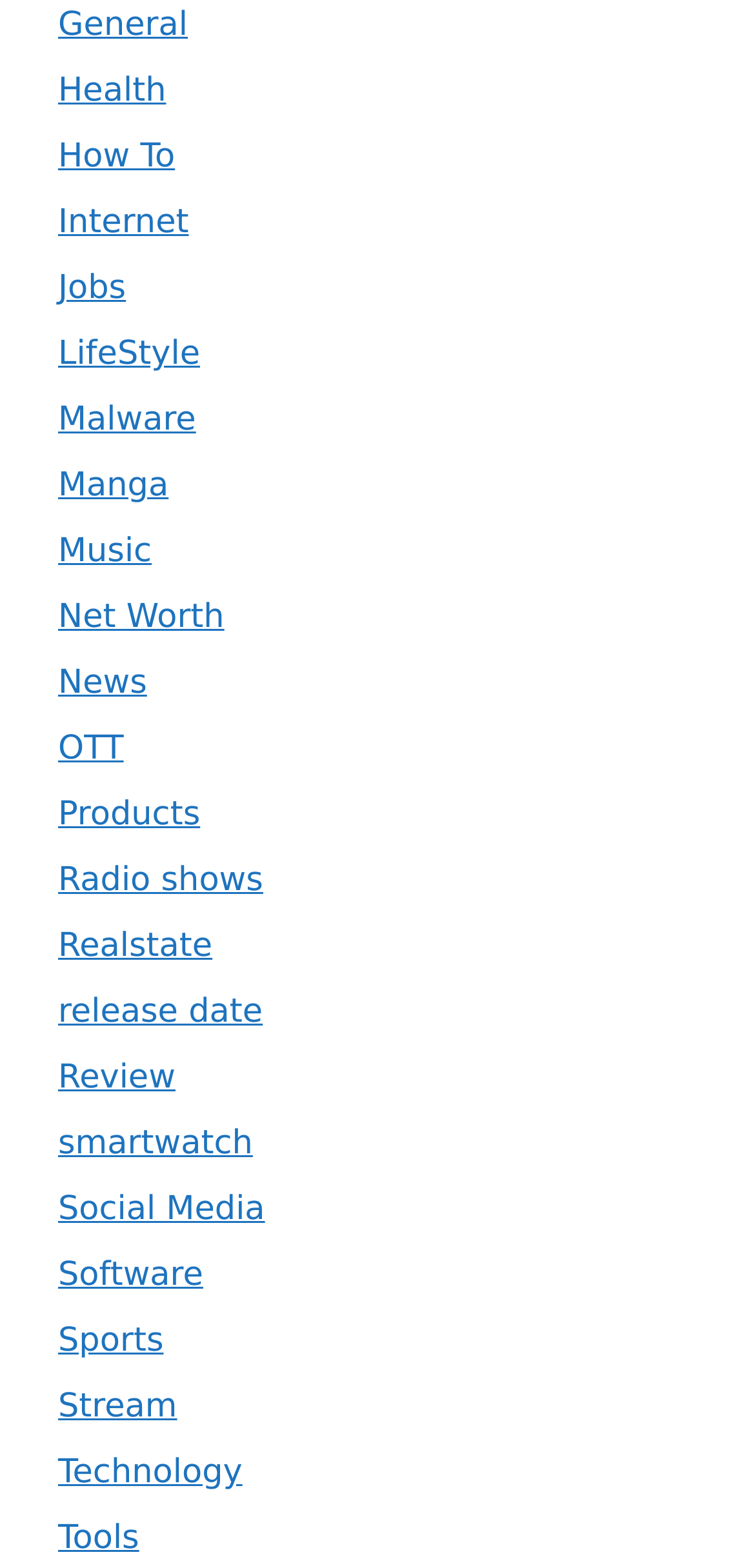Please identify the bounding box coordinates of the area I need to click to accomplish the following instruction: "Explore How To section".

[0.077, 0.088, 0.232, 0.113]